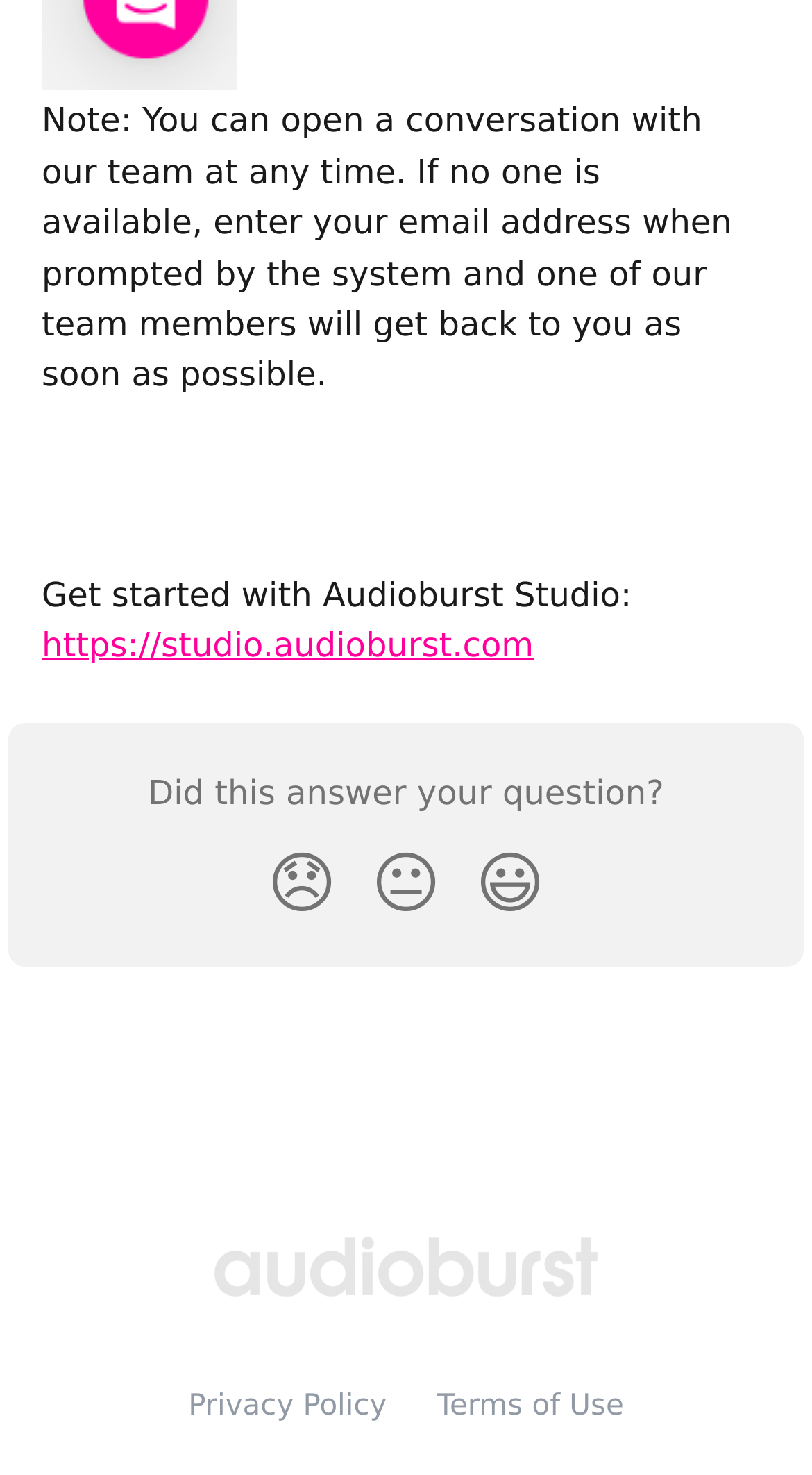Answer the question using only one word or a concise phrase: Where can users find help with Audioburst?

Audioburst Help Center